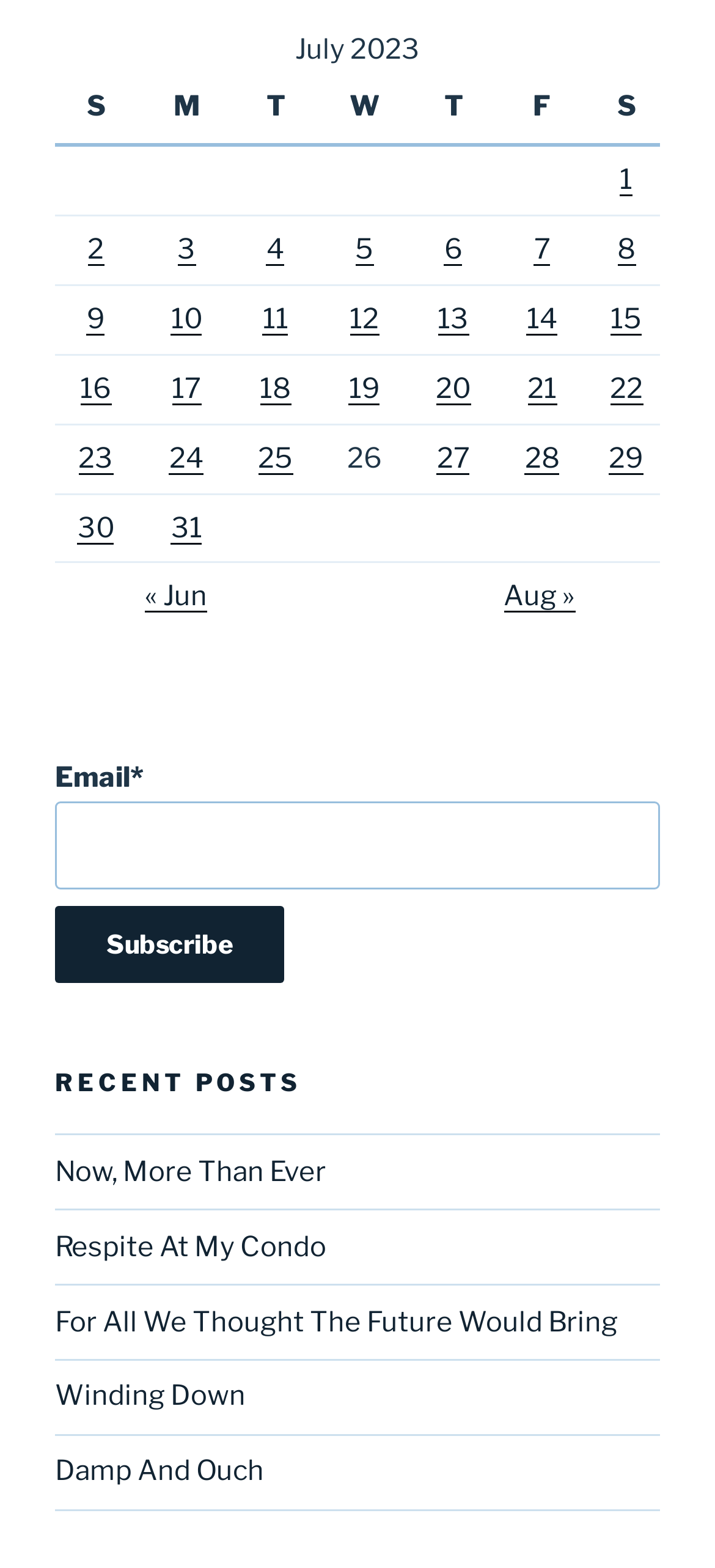Are there any posts published on July 26, 2023?
Answer the question with a single word or phrase derived from the image.

No